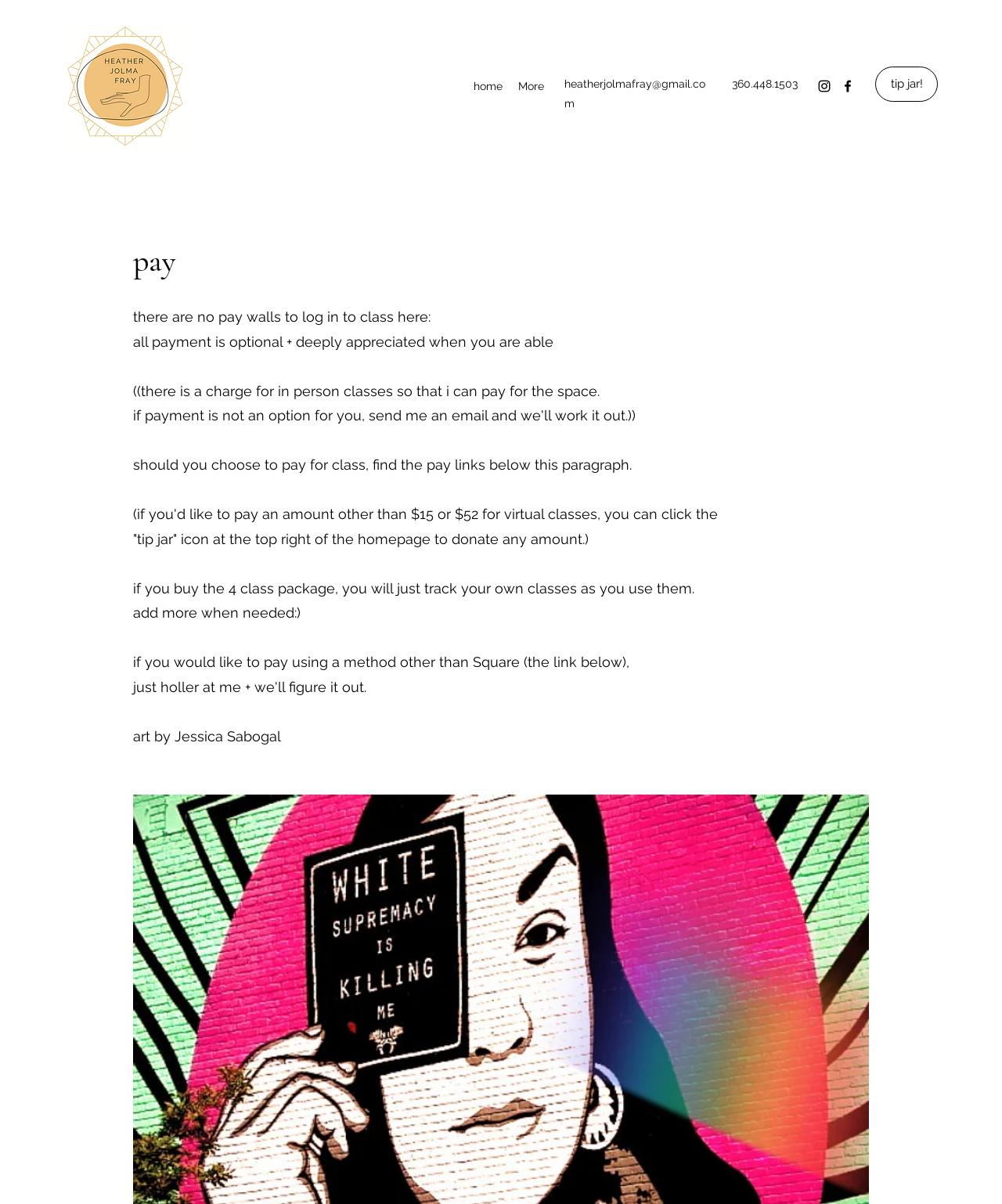Respond to the question below with a single word or phrase:
What is the name of the artist who created the artwork on the webpage?

Jessica Sabogal